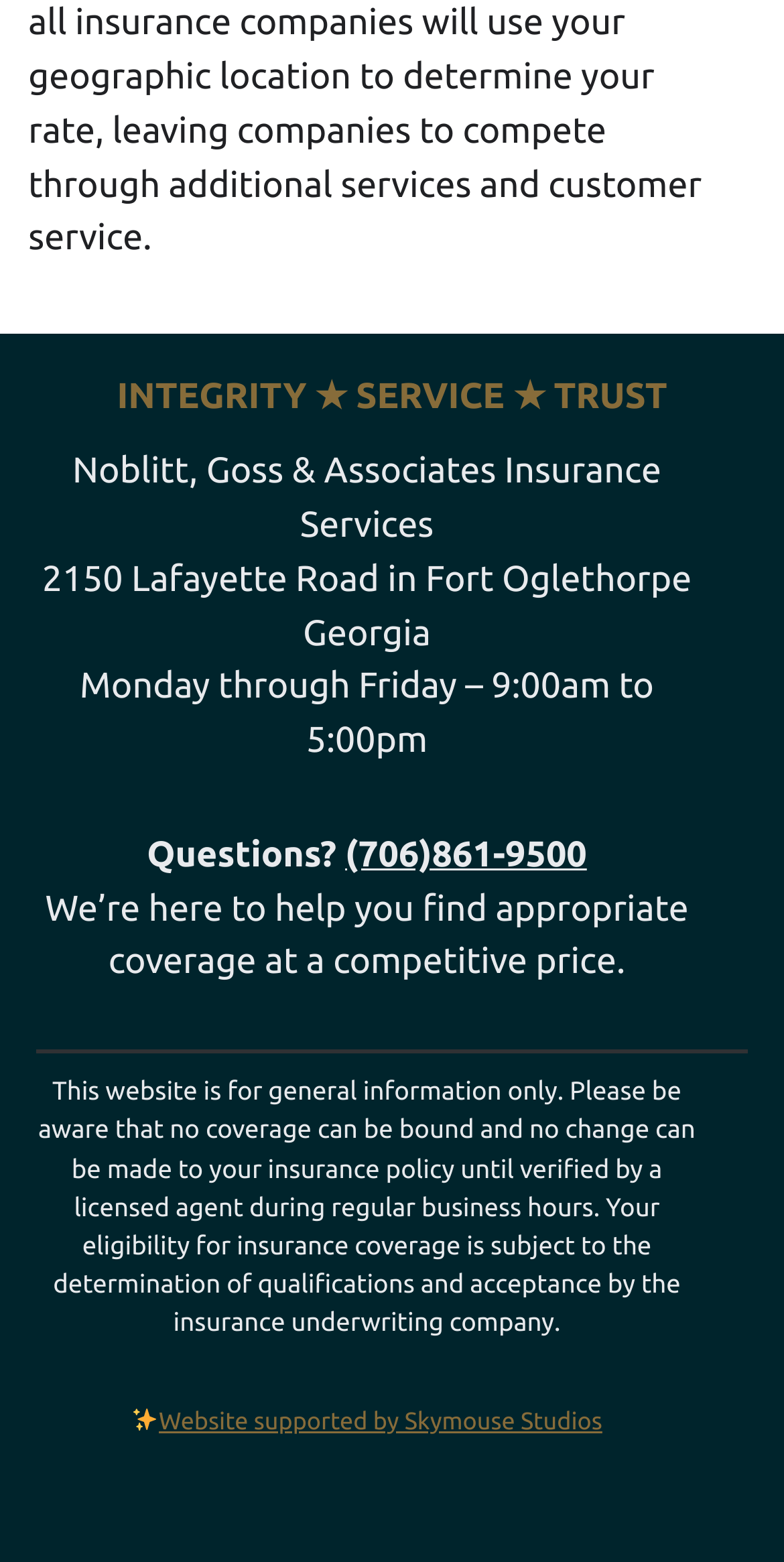Based on the provided description, "(706)861-9500", find the bounding box of the corresponding UI element in the screenshot.

[0.44, 0.534, 0.749, 0.56]